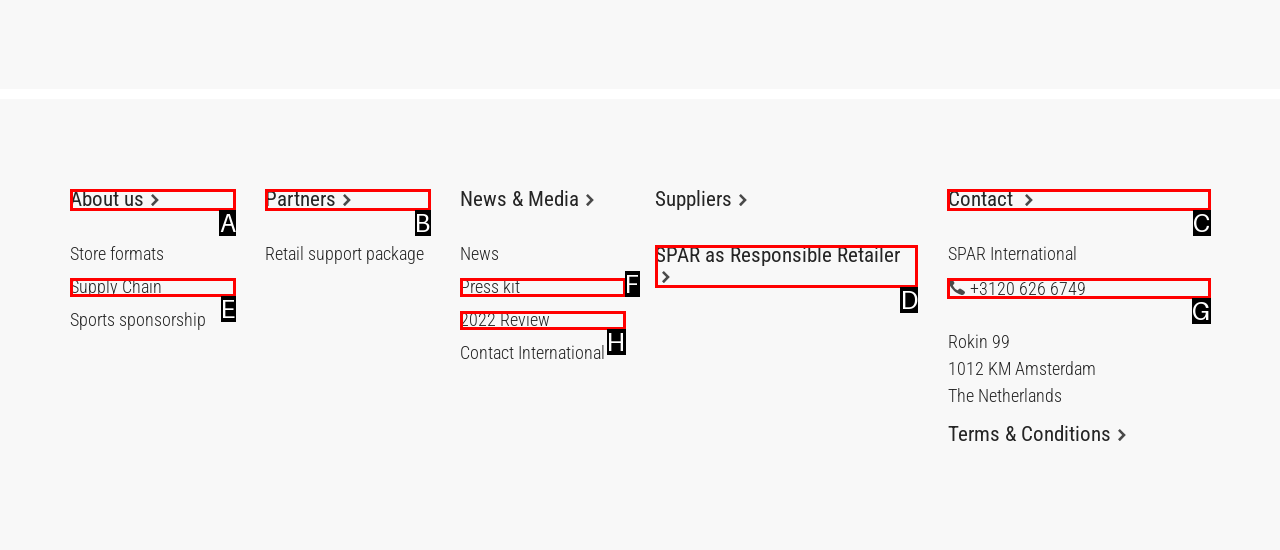From the options shown in the screenshot, tell me which lettered element I need to click to complete the task: Click on About us.

A